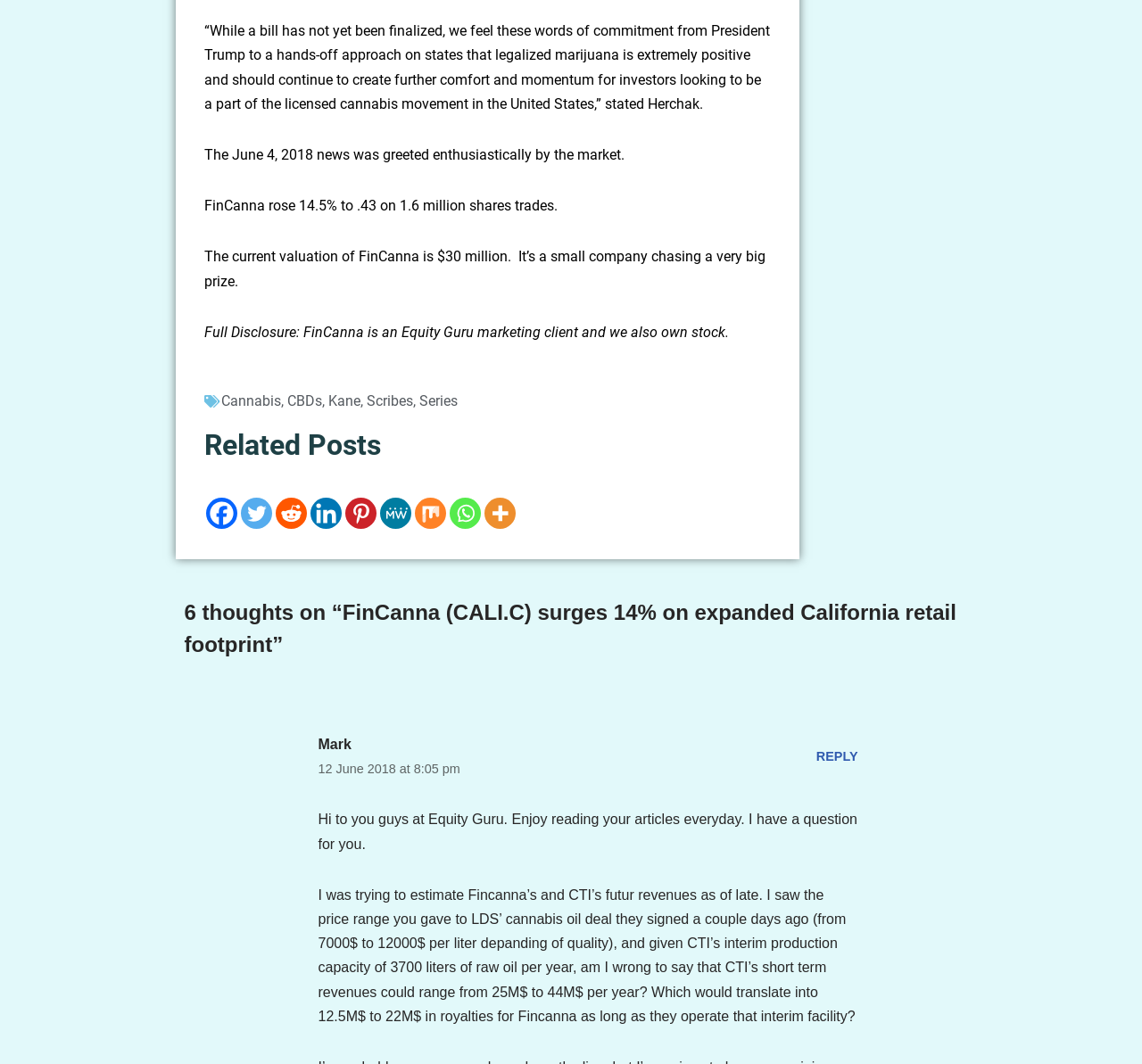How many liters of raw oil can CTI produce per year?
Please answer the question with as much detail and depth as you can.

According to the comment section, CTI's interim production capacity is 3700 liters of raw oil per year, which is used to estimate their future revenues.